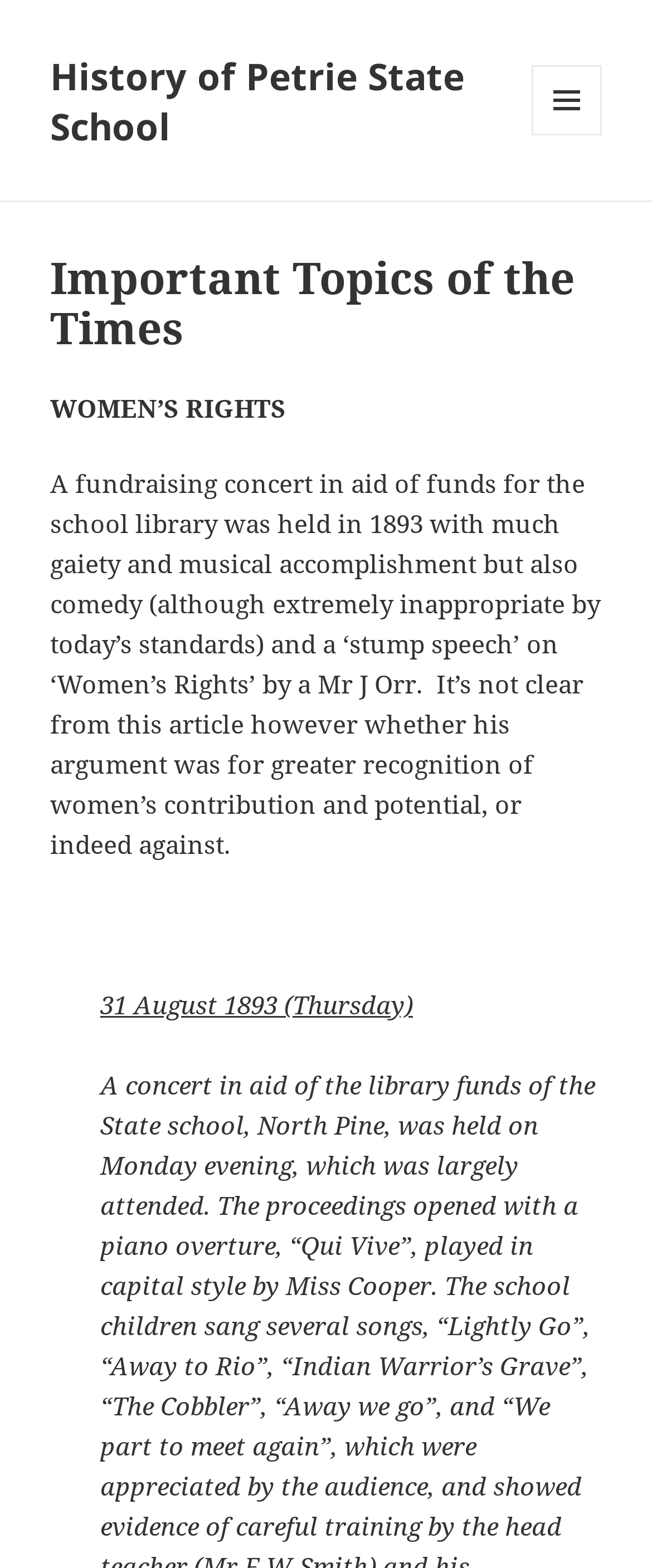Use one word or a short phrase to answer the question provided: 
What is the date of the fundraising concert?

31 August 1893